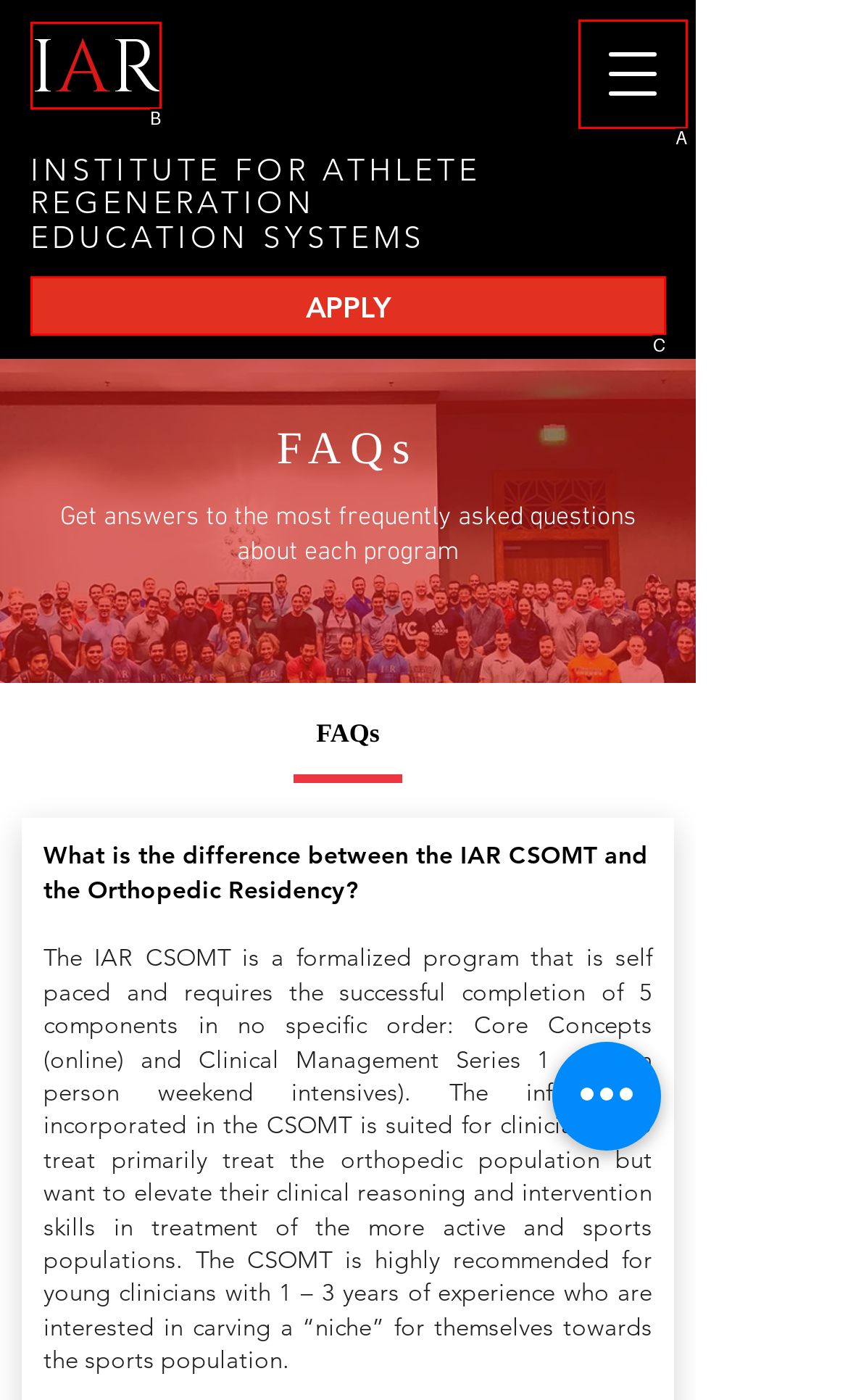Select the option that fits this description: parent_node: IAR aria-label="Open navigation menu"
Answer with the corresponding letter directly.

A